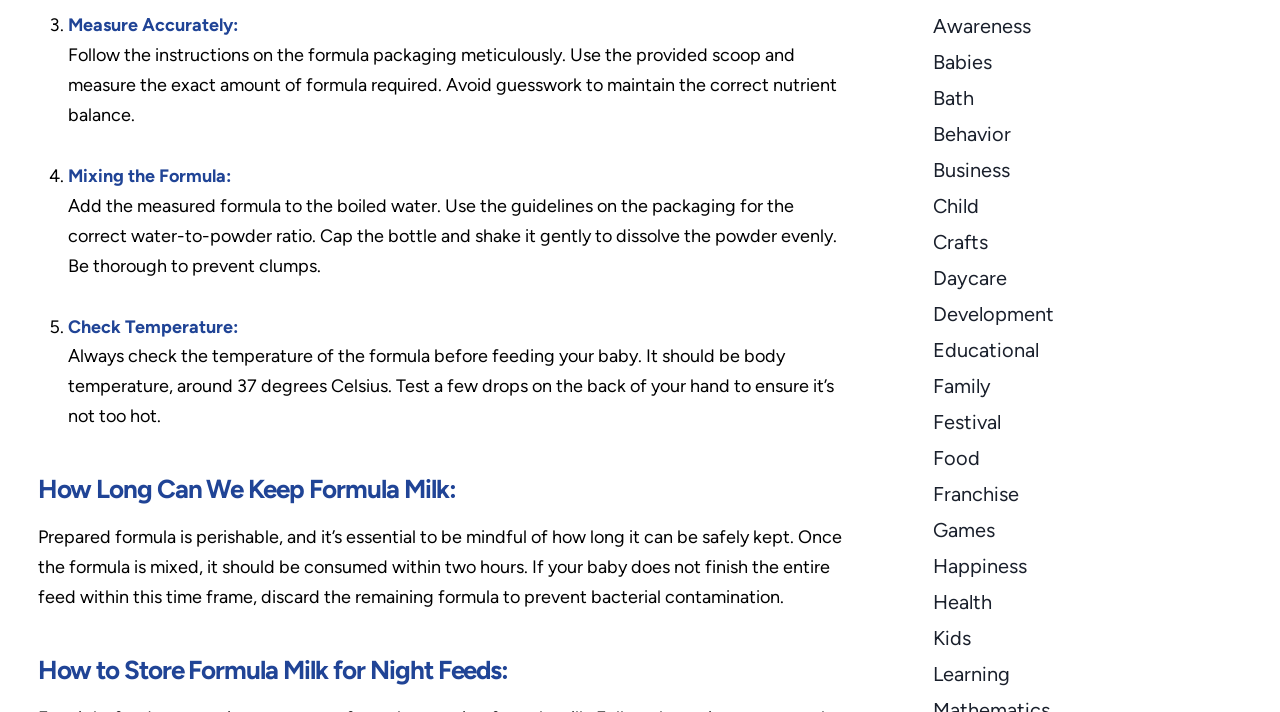Give a one-word or one-phrase response to the question:
What is the category of the links at the bottom of the page?

Parenting topics